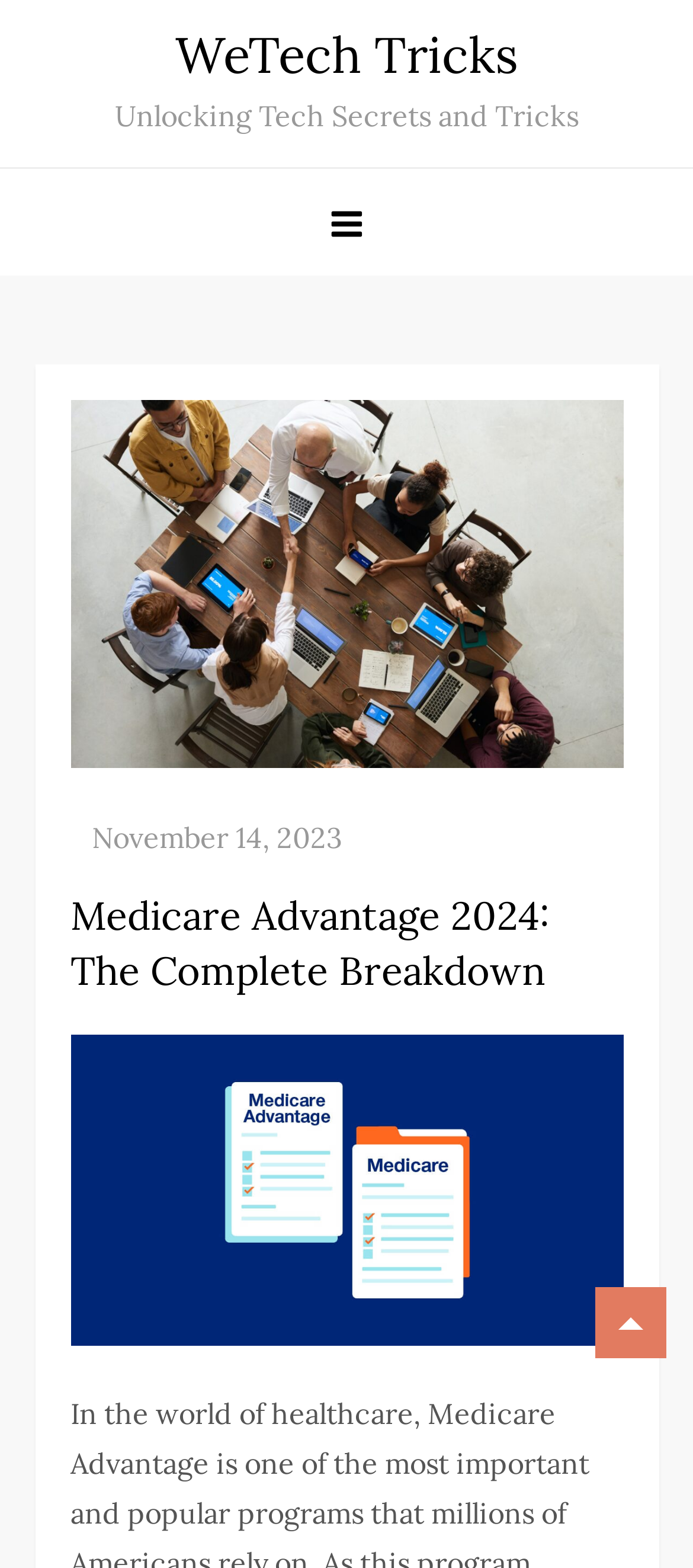Is the primary menu expanded?
We need a detailed and meticulous answer to the question.

The primary menu is not expanded because the 'expanded' property of the button element is set to 'False'.